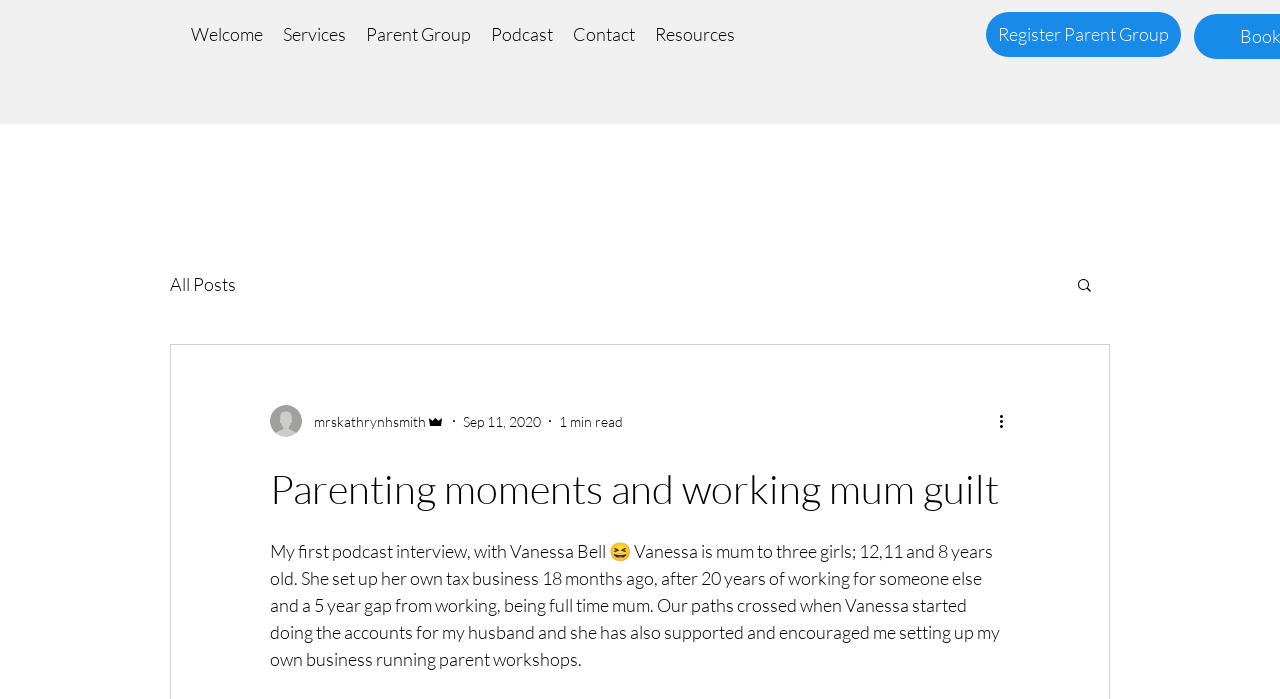What is the age of the oldest girl?
Using the image, respond with a single word or phrase.

12